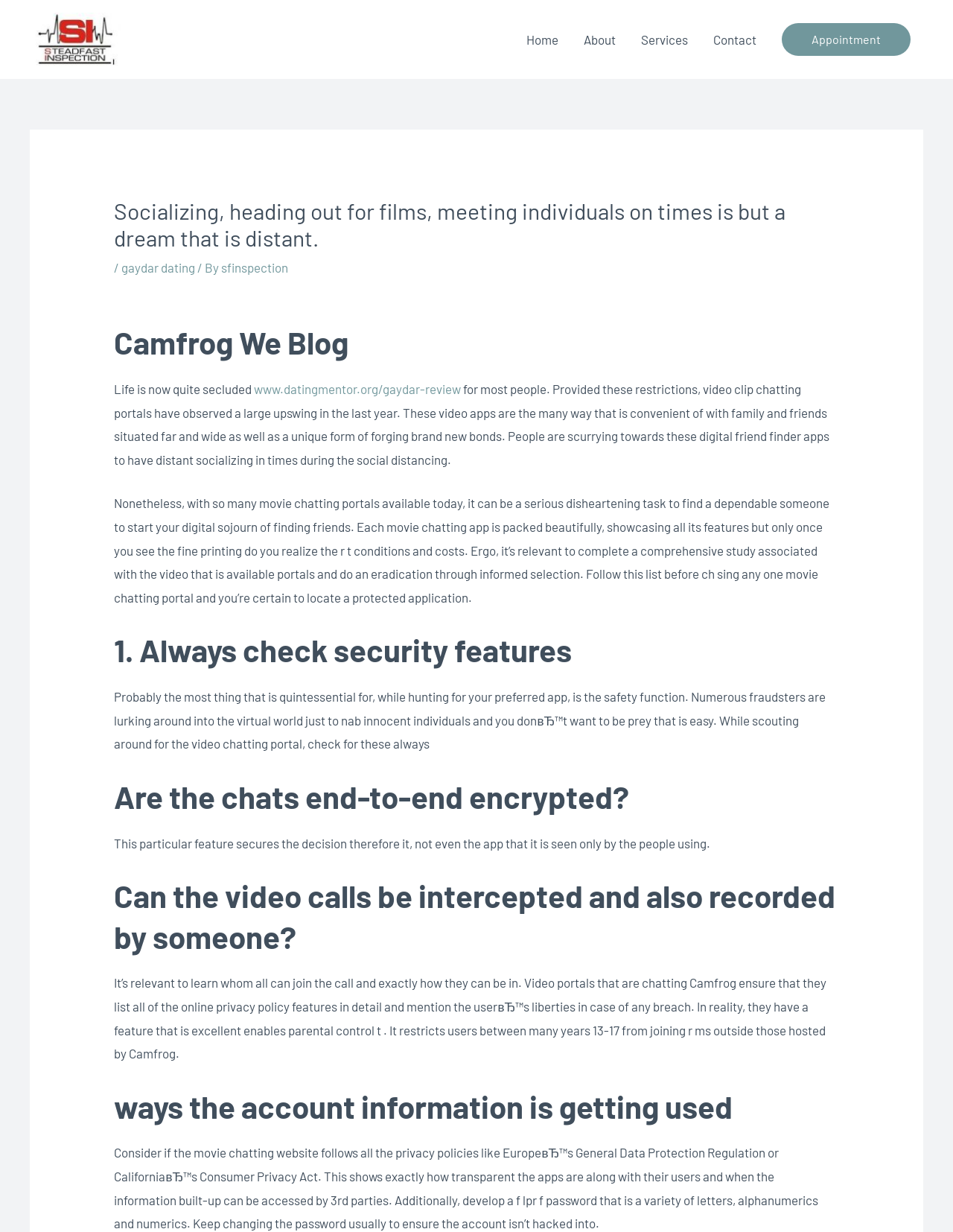Predict the bounding box coordinates for the UI element described as: "alt="Steadfast Inspection Sdn Bhd"". The coordinates should be four float numbers between 0 and 1, presented as [left, top, right, bottom].

[0.031, 0.024, 0.127, 0.036]